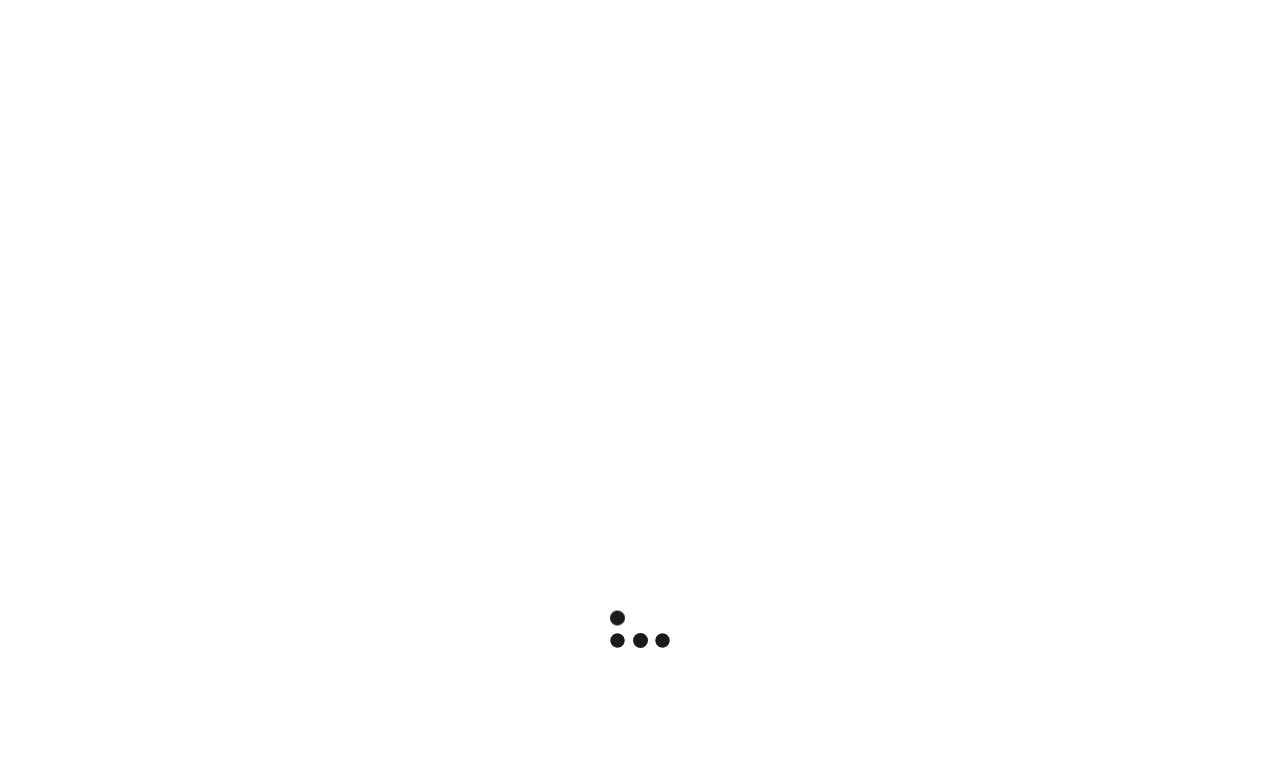Provide a thorough description of this webpage.

This webpage appears to be a news article page from Read.pk. At the top, there is a date "Wednesday, June 12, 2024" and a set of links to other pages, including "Live Cricket", "Contact US", "Terms of Service", and "Privacy Policy". Below this, there is a search bar with a button to submit a search query.

The main content of the page is divided into two sections. On the left, there is a menu with links to different categories, including "HOME", "BLOG", "PAKISTAN", "BUSINESS", "ENTERTAINMENT", "HEALTH", "POLITICS", "SPORTS", "TECHNOLOGY", "TRAVEL", and "WORLD". 

On the right, there is a main article with the title "Bank of Japan policymakers divided on future exit from ultra-Loose monetary policy." The article has a posted date of "December 27, 2023" and is written by "Ibtehaj Tahir". Below the main article, there is a section titled "Trending Articles" with four articles listed, each with a title, a link to the article, and the author's name and date. The articles are about various topics, including insurance schemes, cricket matches, government expenditure measures, and the benefits of walking.